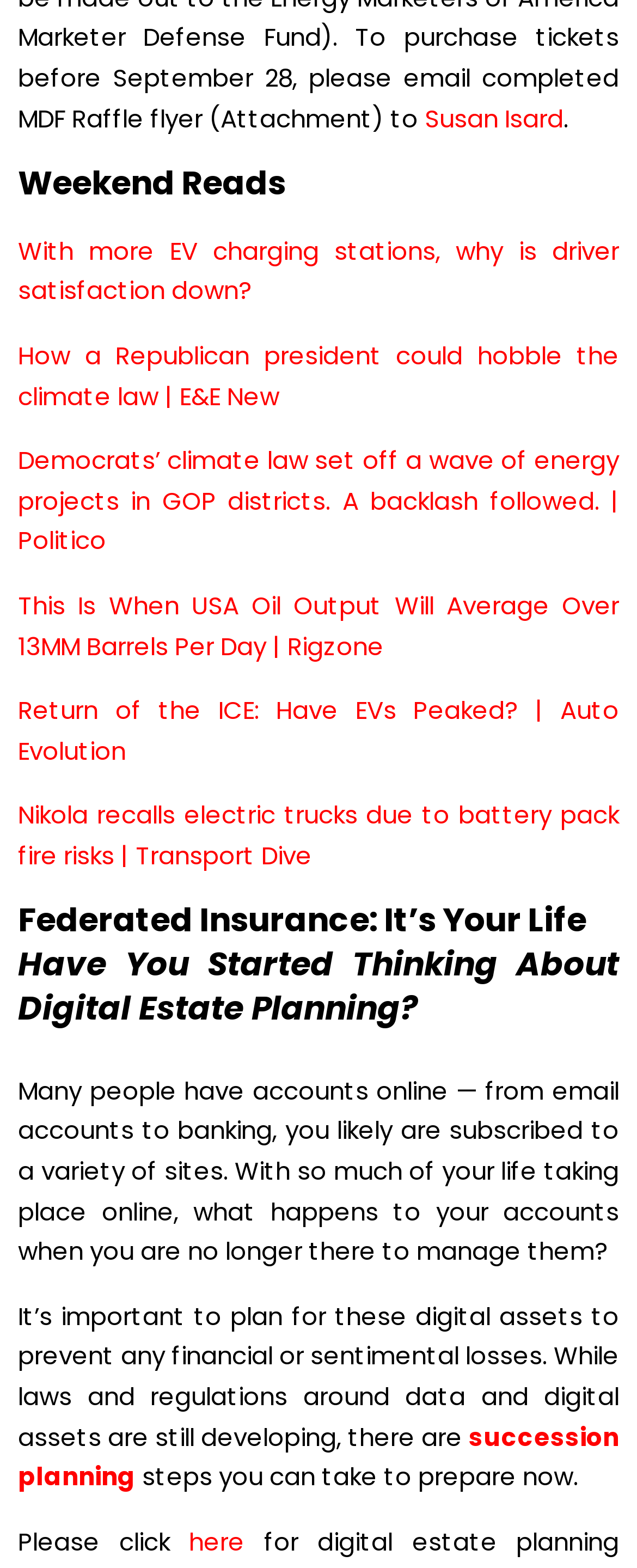Use the details in the image to answer the question thoroughly: 
What is the name of the person mentioned at the top?

The name 'Susan Isard' is mentioned at the top of the webpage, which suggests that it might be the author or the owner of the webpage.